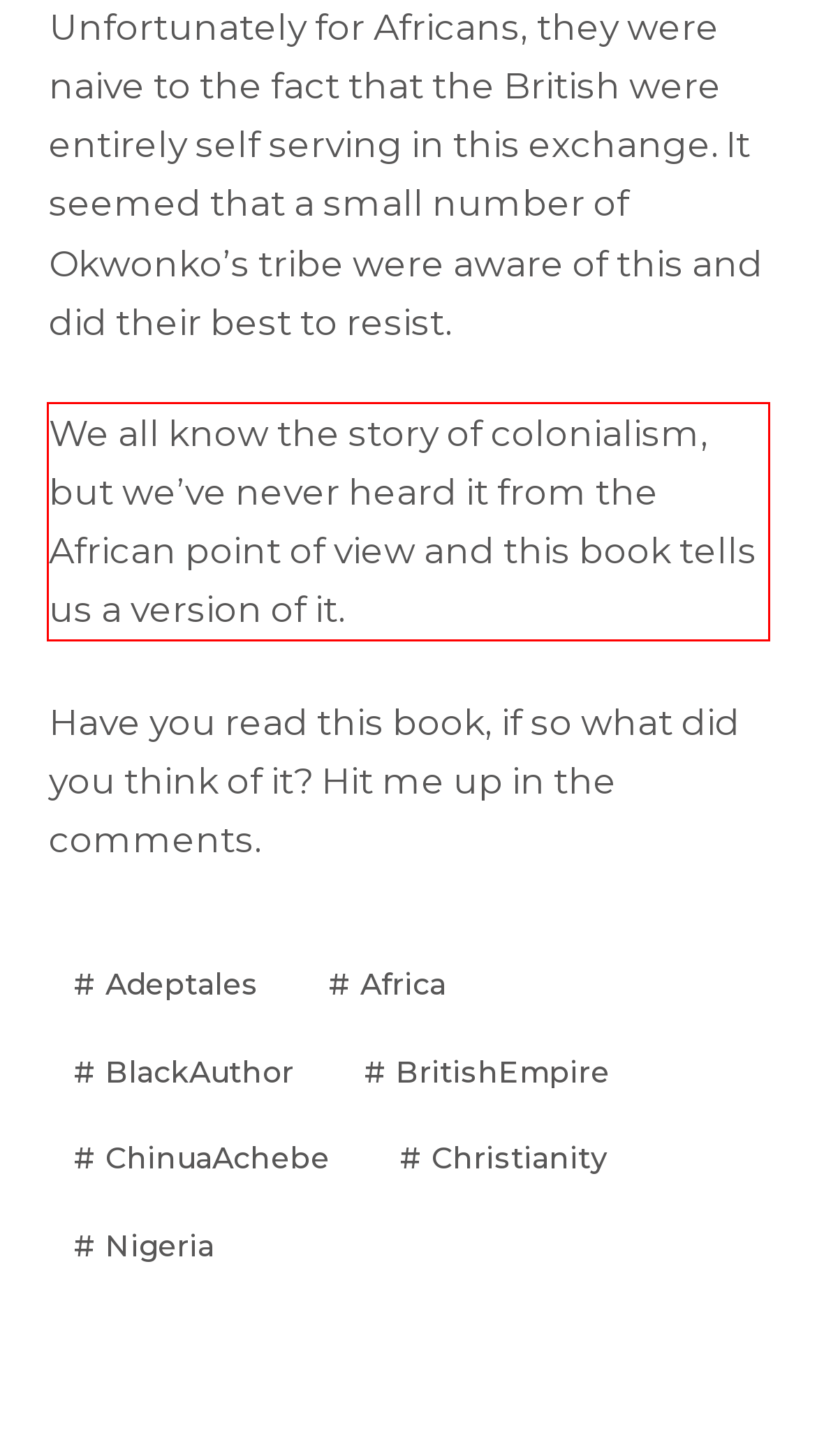Look at the screenshot of the webpage, locate the red rectangle bounding box, and generate the text content that it contains.

We all know the story of colonialism, but we’ve never heard it from the African point of view and this book tells us a version of it.